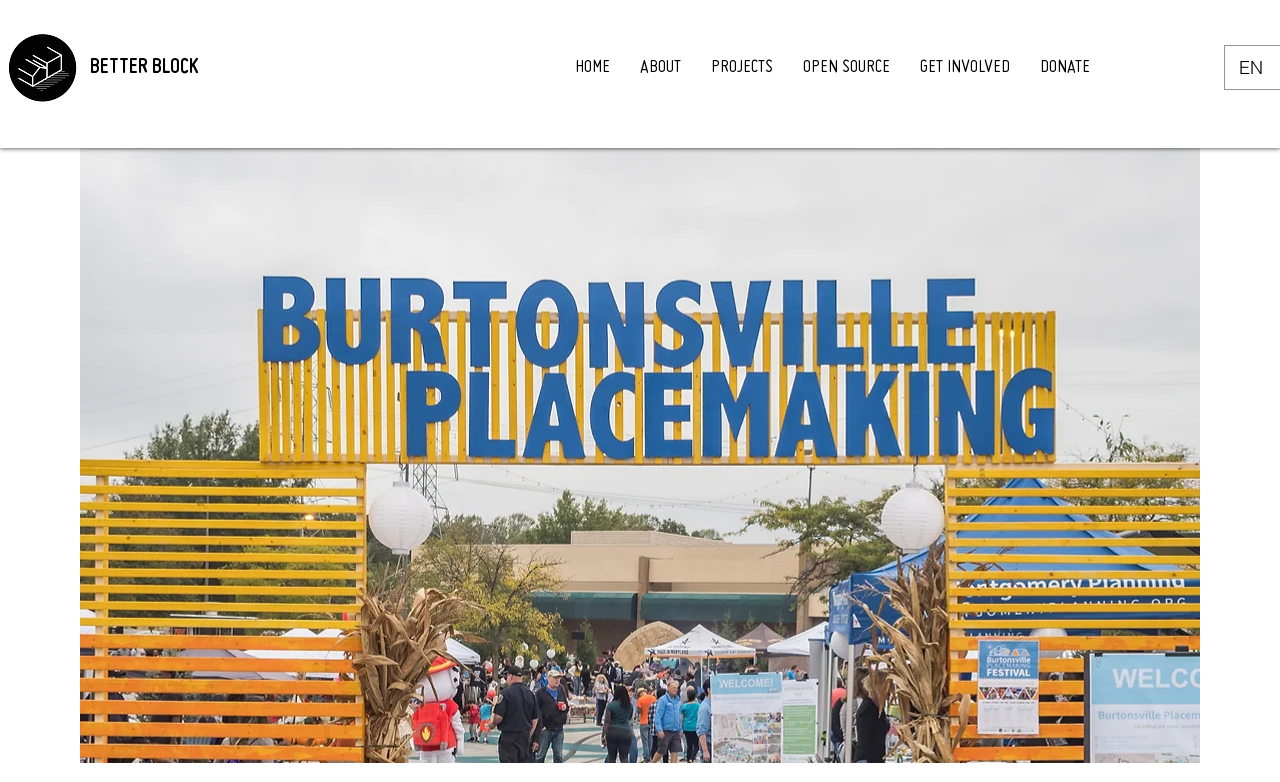What is the first menu item?
From the screenshot, provide a brief answer in one word or phrase.

HOME